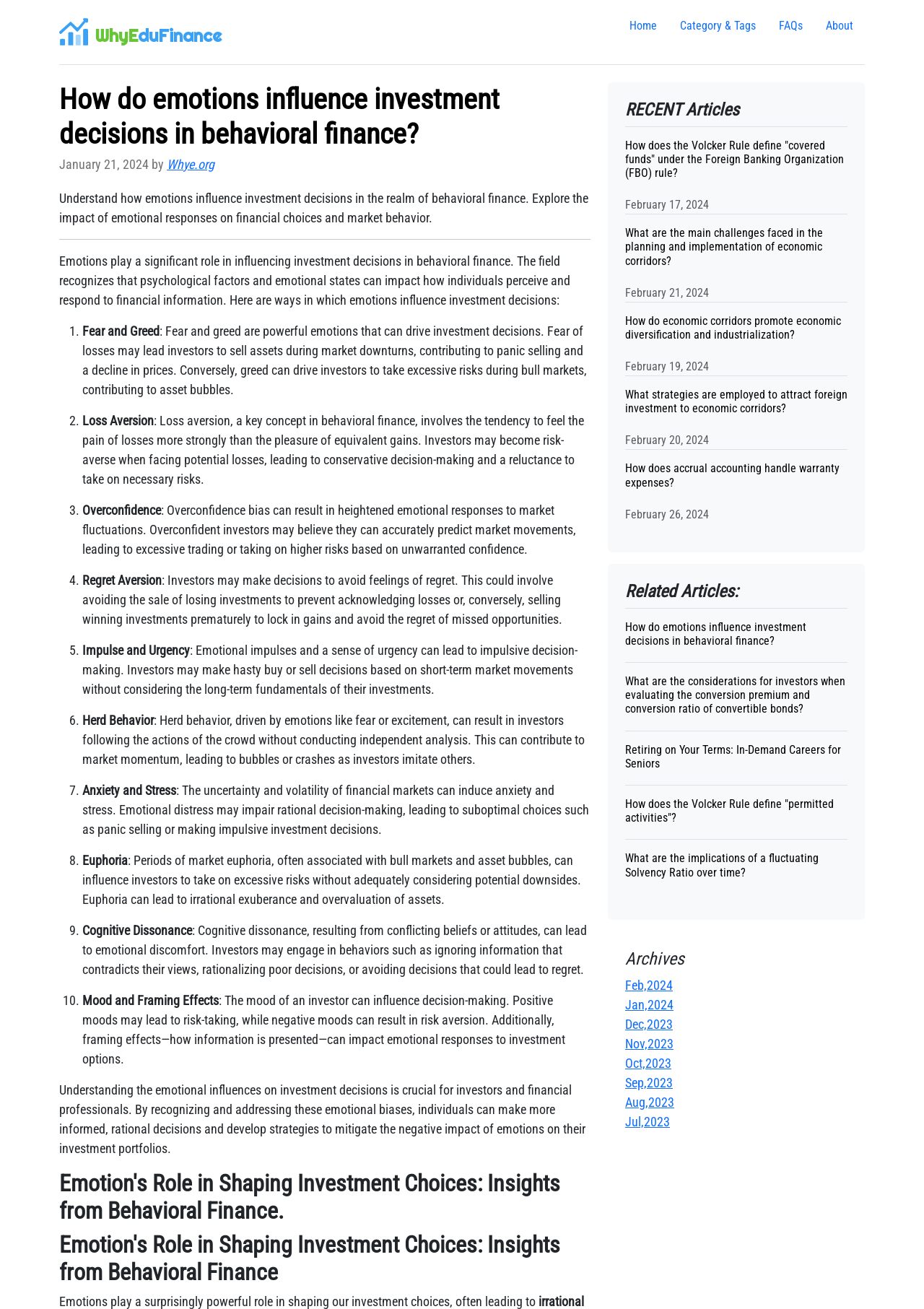Please identify the bounding box coordinates of the element that needs to be clicked to perform the following instruction: "Click on the 'Home' link".

[0.669, 0.009, 0.723, 0.031]